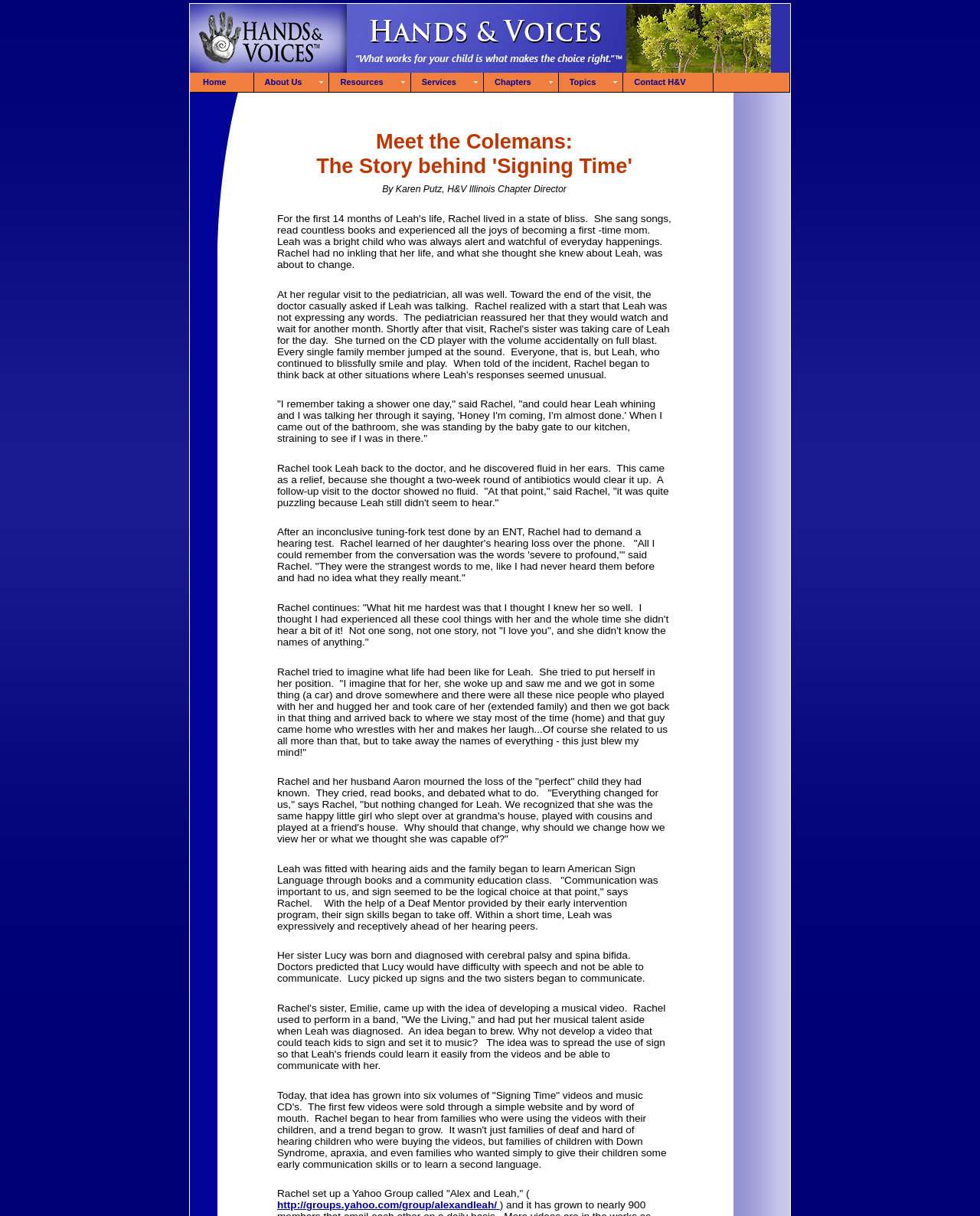Construct a thorough caption encompassing all aspects of the webpage.

The webpage is about Hands & Voices, a parent-driven non-profit organization that provides unbiased support to families with children who are deaf or hard of hearing. 

At the top of the page, there is a logo image. Below the logo, there is a navigation menu with 7 links: Home, About Us, Resources, Services, Chapters, Topics, and Contact H&V. To the right of the navigation menu, there is a smaller image. 

Further down, there is a heading that reads "Meet the Colemans: The Story behind 'Signing Time'". This heading is positioned above a link to a Yahoo group, which is located near the bottom of the page.